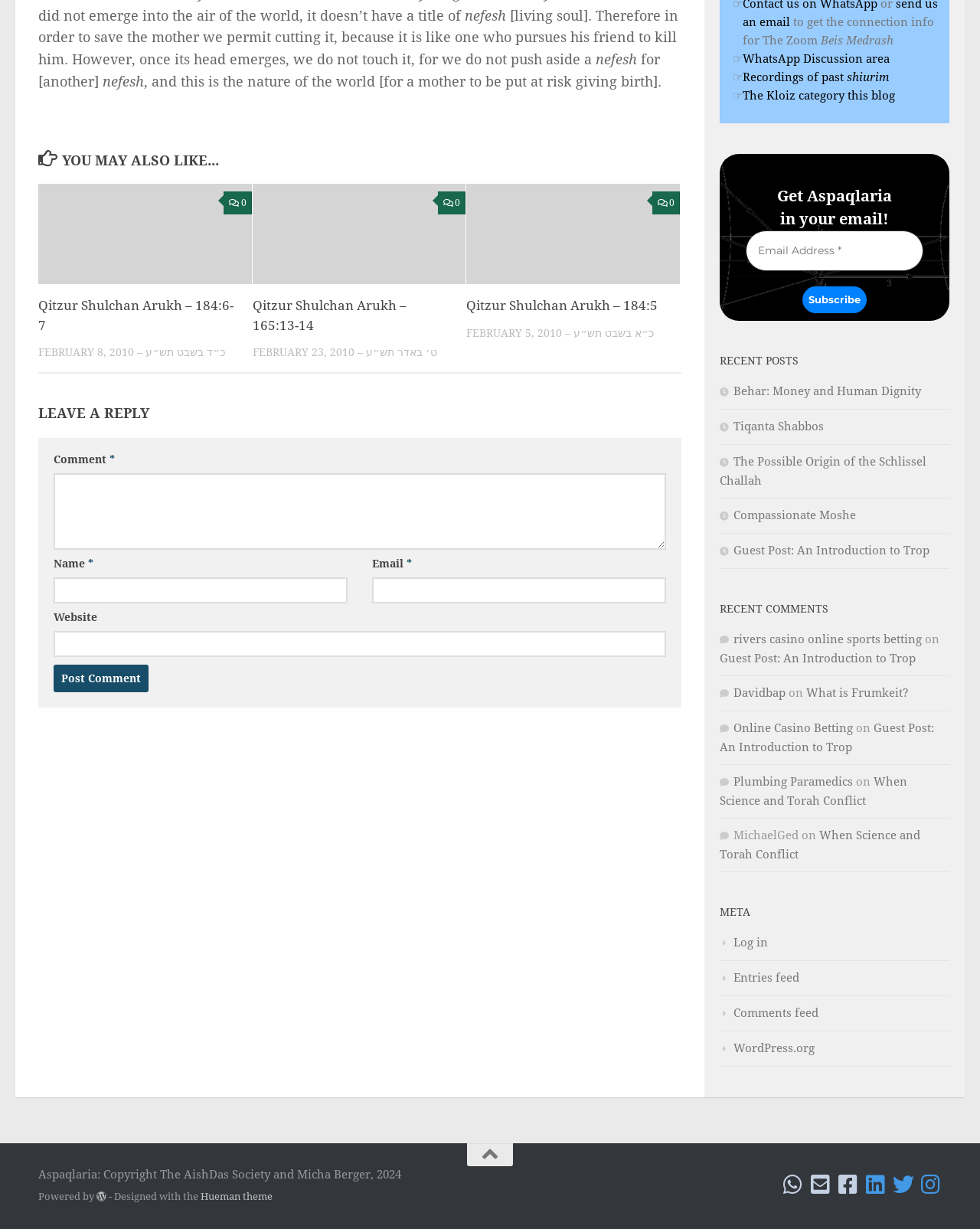Locate the UI element that matches the description Comments feed in the webpage screenshot. Return the bounding box coordinates in the format (top-left x, top-left y, bottom-right x, bottom-right y), with values ranging from 0 to 1.

[0.734, 0.819, 0.835, 0.83]